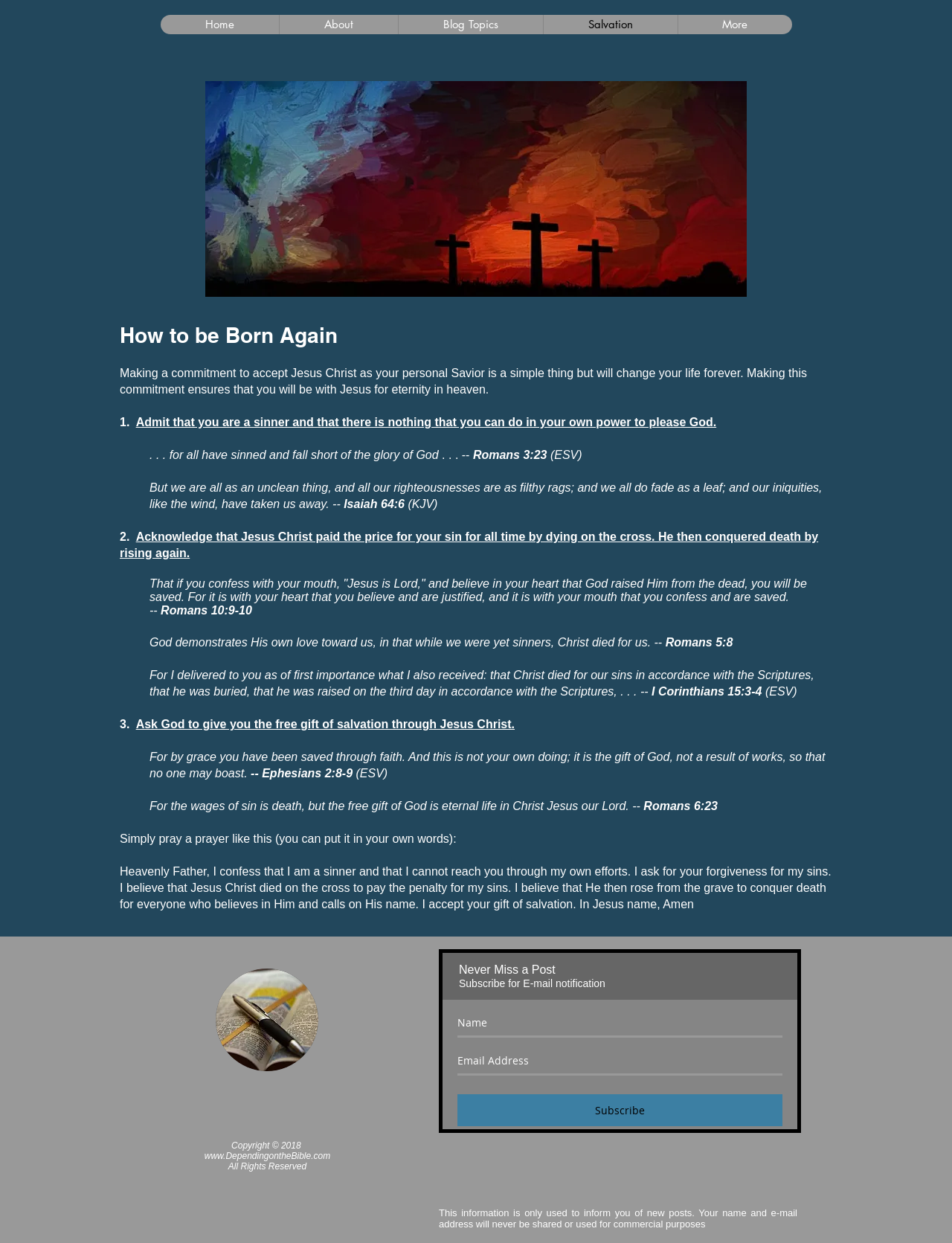Please locate the clickable area by providing the bounding box coordinates to follow this instruction: "Click on the 'Salvation' link".

[0.57, 0.012, 0.711, 0.028]